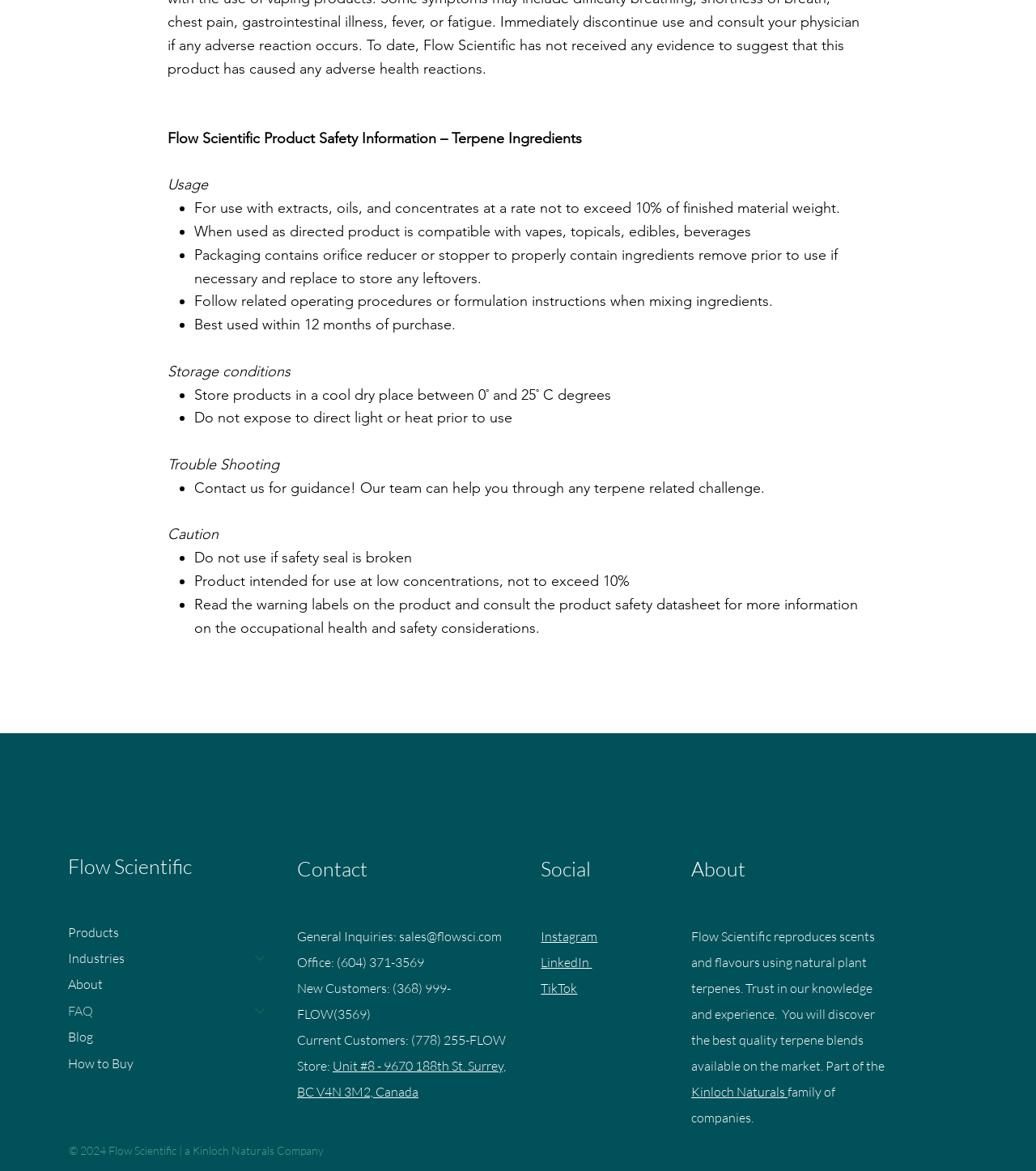How many social media links are provided?
Kindly give a detailed and elaborate answer to the question.

The webpage provides 3 social media links, which are 'Instagram', 'LinkedIn', and 'TikTok', as indicated by the links in the social media section.